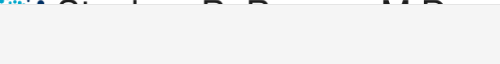What is available alongside the image?
Based on the visual content, answer with a single word or a brief phrase.

Contact information and navigational links